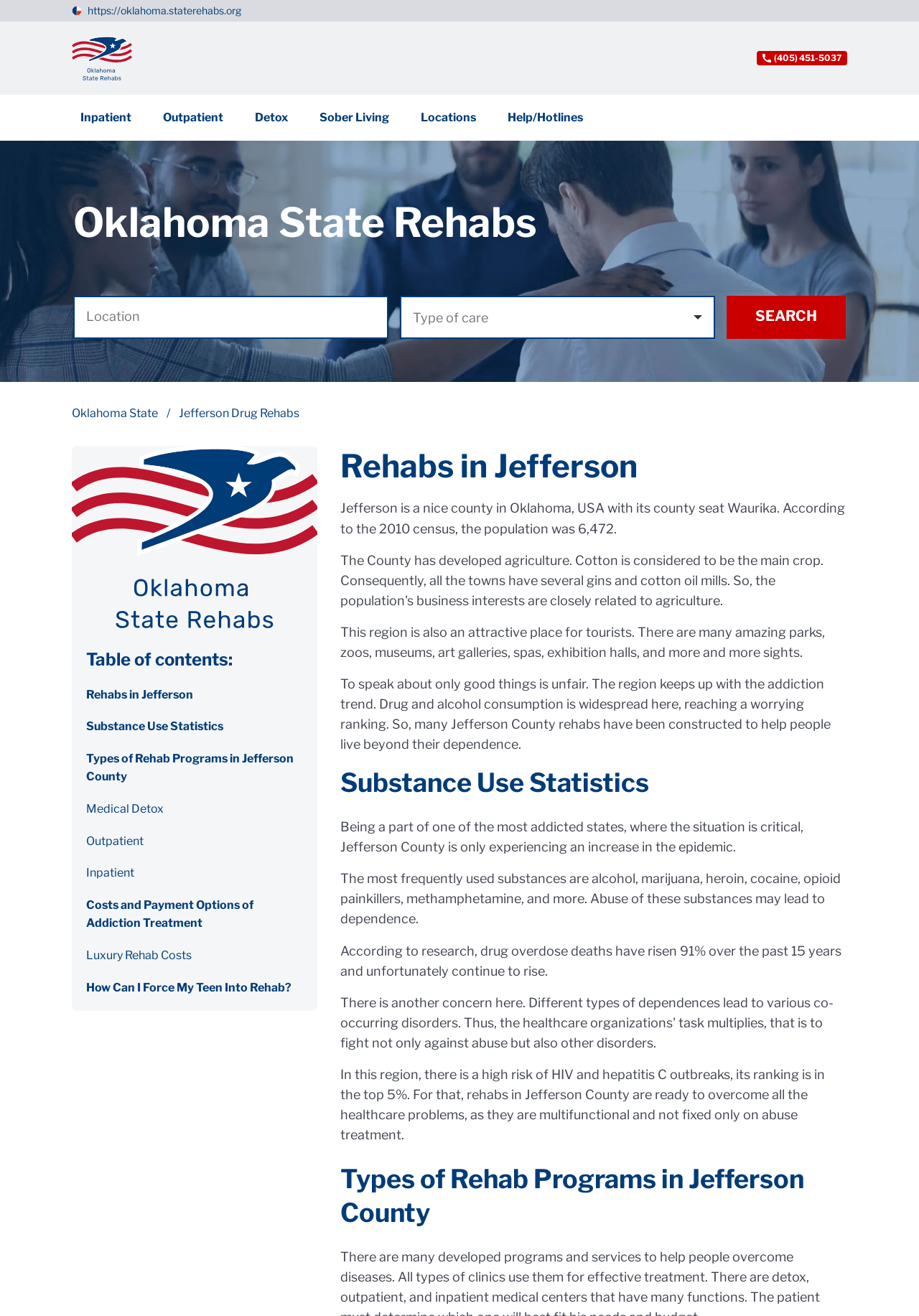Could you identify the text that serves as the heading for this webpage?

Rehabs in Jefferson